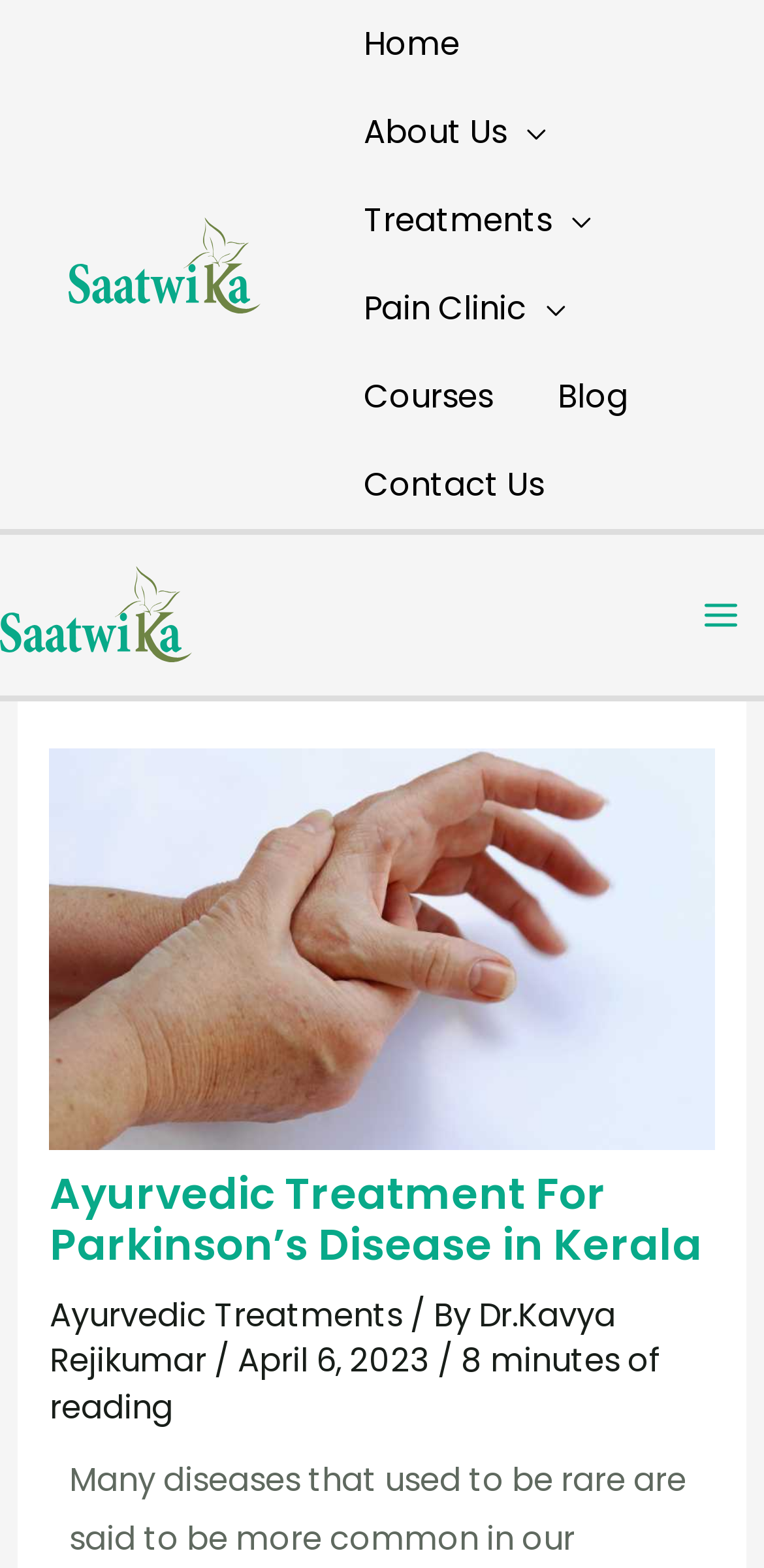Can you find the bounding box coordinates for the UI element given this description: "Candle Care Guide"? Provide the coordinates as four float numbers between 0 and 1: [left, top, right, bottom].

None